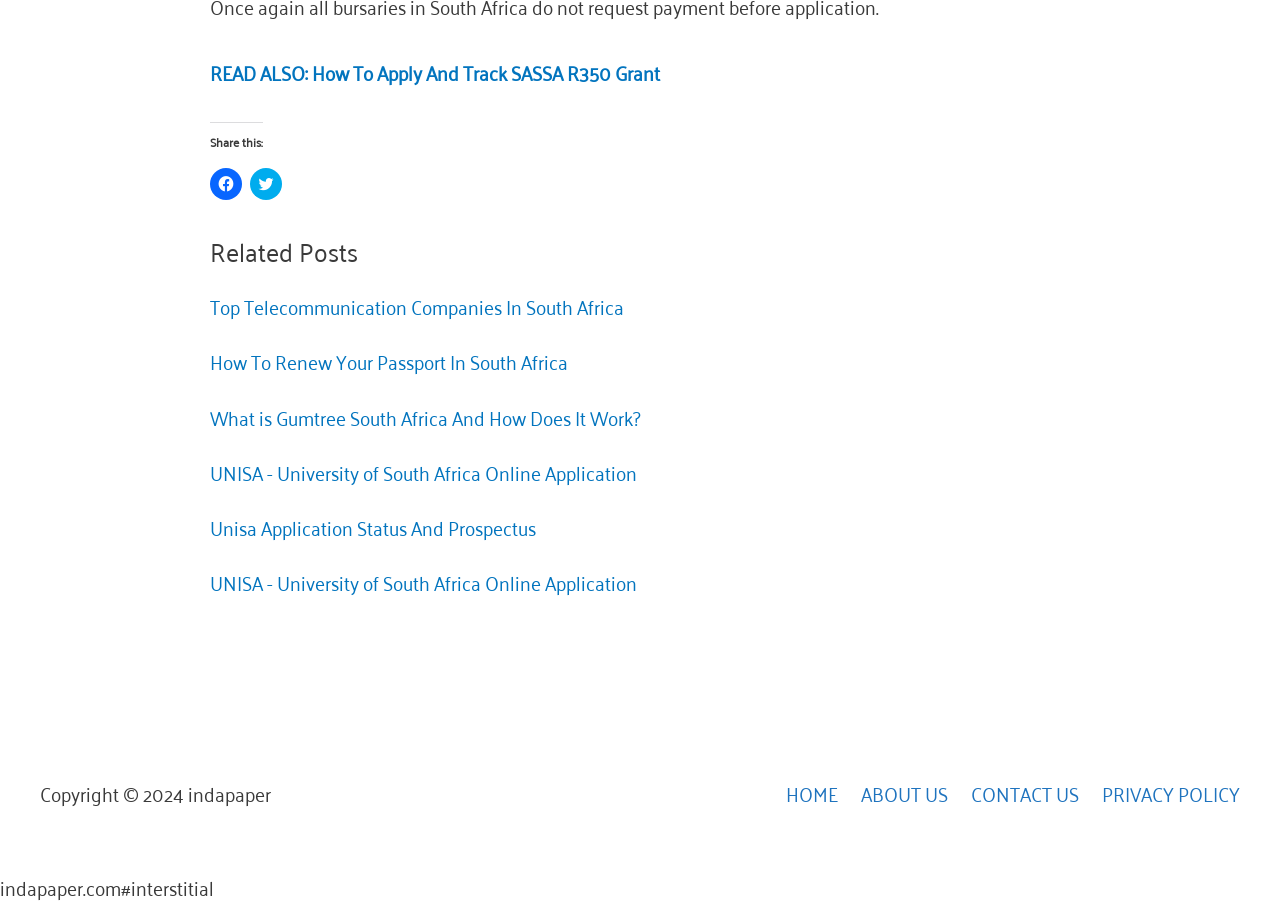Using floating point numbers between 0 and 1, provide the bounding box coordinates in the format (top-left x, top-left y, bottom-right x, bottom-right y). Locate the UI element described here: Unisa Application Status And Prospectus

[0.164, 0.562, 0.419, 0.601]